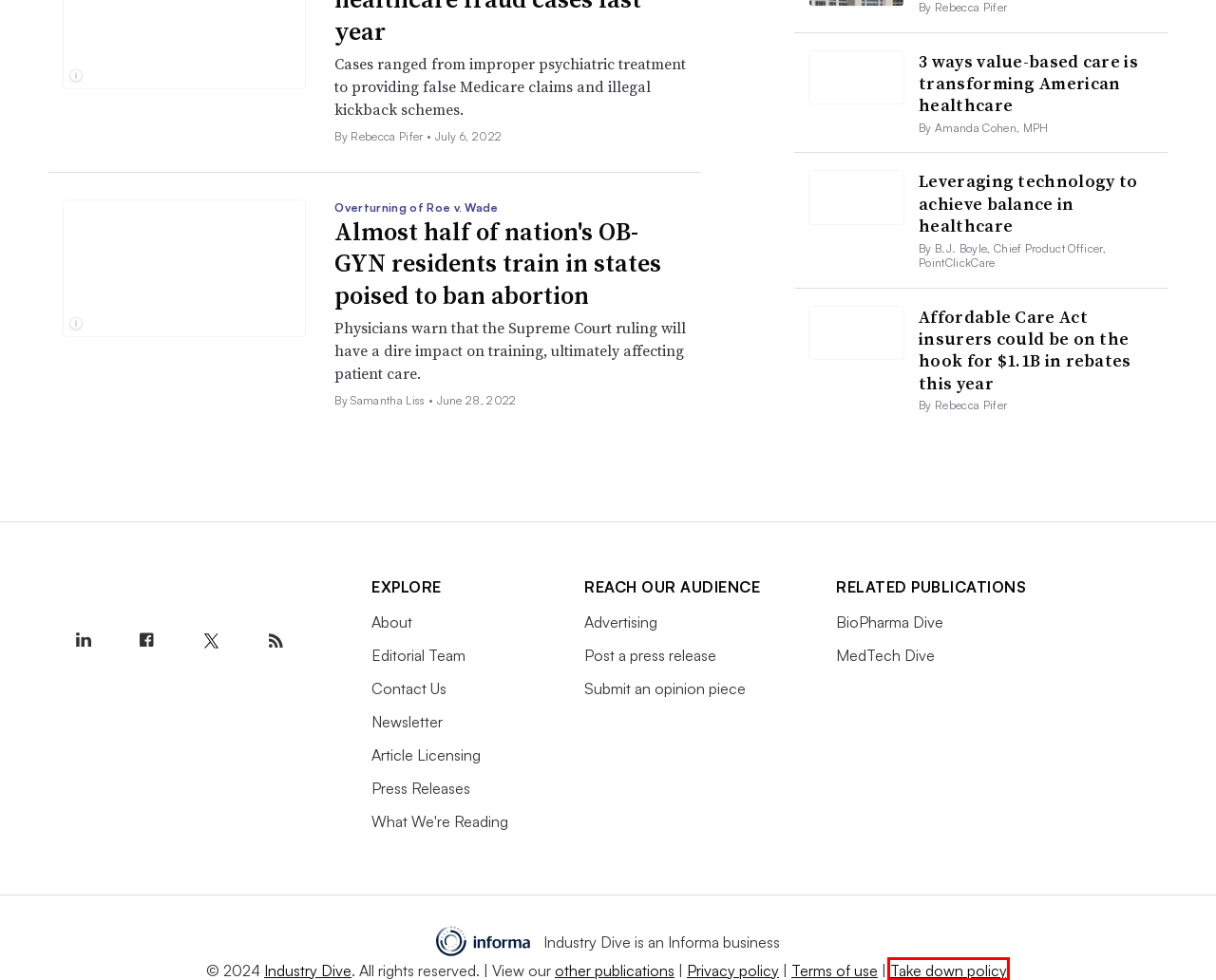You have a screenshot of a webpage, and a red bounding box highlights an element. Select the webpage description that best fits the new page after clicking the element within the bounding box. Options are:
A. Take Down Policy - Industry Dive
B. Medical Technology News | MedTech Dive
C. Biotech and Pharma Industry News | BioPharma Dive
D. Mitigating waste in healthcare/provider information exchanges | Healthcare Dive
E. How to Use AI to Improve Patient Records Free Playbook
F. Industry Dive
G. Terms of Use - Industry Dive
H. Healthcare Dive - Latest News

A